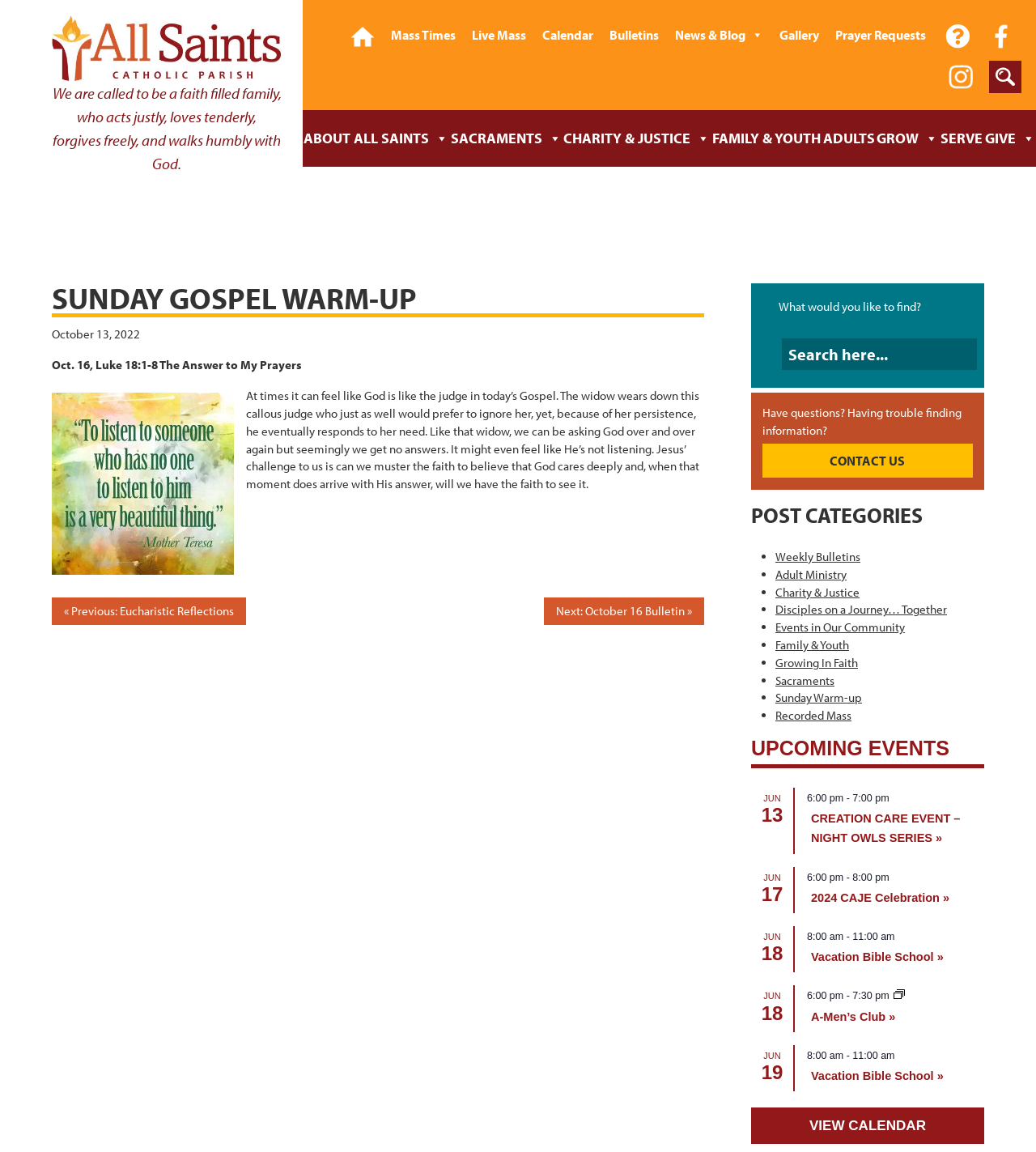Describe the webpage meticulously, covering all significant aspects.

This webpage is about All Saints Catholic Parish in Evansville, Indiana. At the top, there is a logo and a link to the parish's homepage. Below that, there is a quote about being a faith-filled family. 

To the right of the quote, there are several links to different sections of the website, including Mass Times, Live Mass, Calendar, Bulletins, News & Blog, Gallery, Prayer Requests, Contact Us, Facebook, and Instagram. 

Below the quote, there is a section titled "SUNDAY GOSPEL WARM-UP" with a heading and a subheading "Oct. 16, Luke 18:1-8 The Answer to My Prayers". This section includes a reflection on the Gospel reading, with a passage of text and an image. 

To the right of the reflection, there is a navigation menu with links to previous and next posts. Below that, there is a search bar with a prompt "What would you like to find?" and a button to submit the search. 

Further down the page, there are several sections, including "POST CATEGORIES" with links to different categories, such as Weekly Bulletins, Adult Ministry, and Charity & Justice. There is also a section titled "UPCOMING EVENTS" with a list of events, including a Creation Care Event. 

Throughout the page, there are several images, including a logo, icons for social media, and images related to the Gospel reflection. The overall layout is organized, with clear headings and concise text.